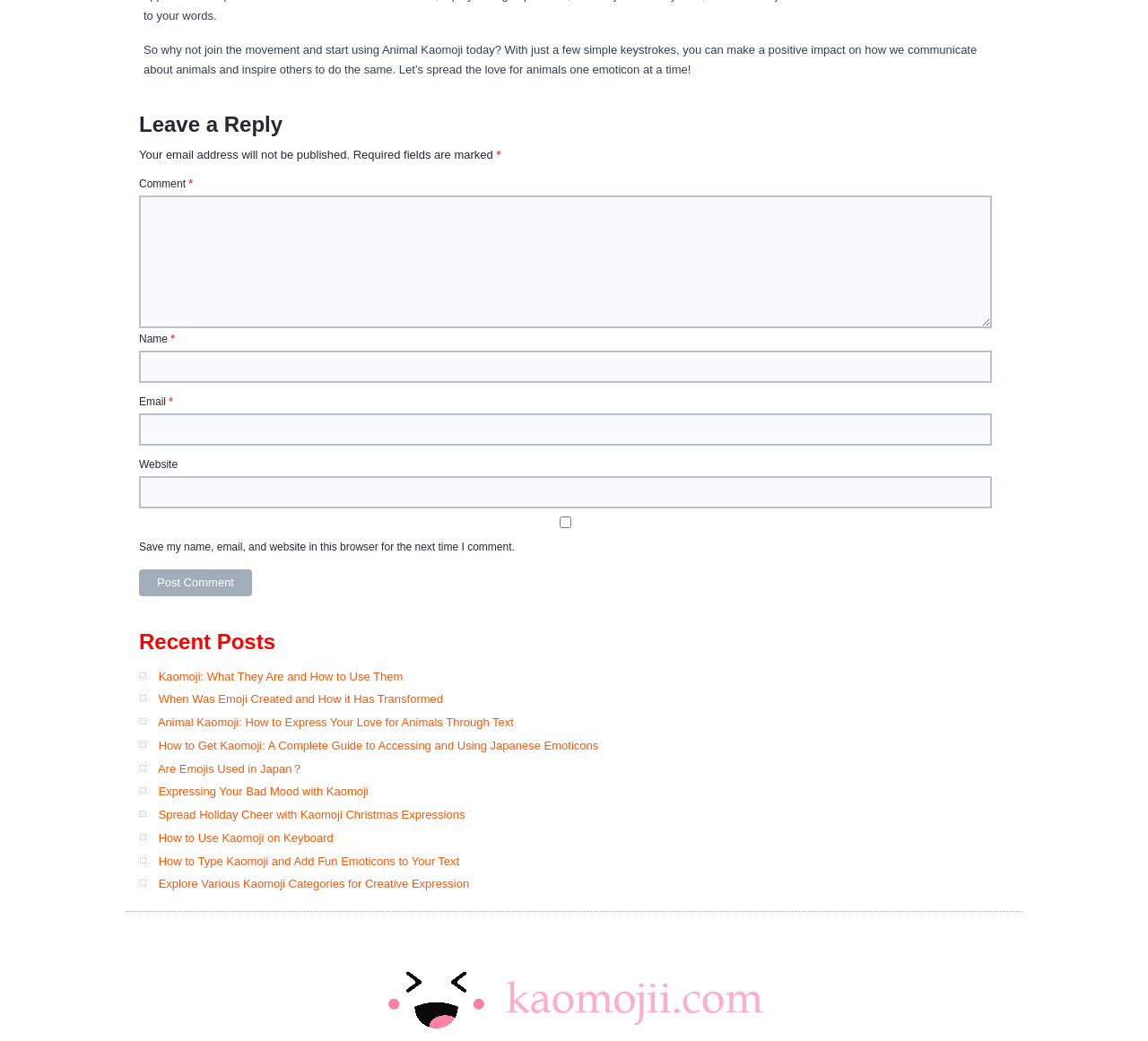Locate the bounding box of the user interface element based on this description: "Login".

None